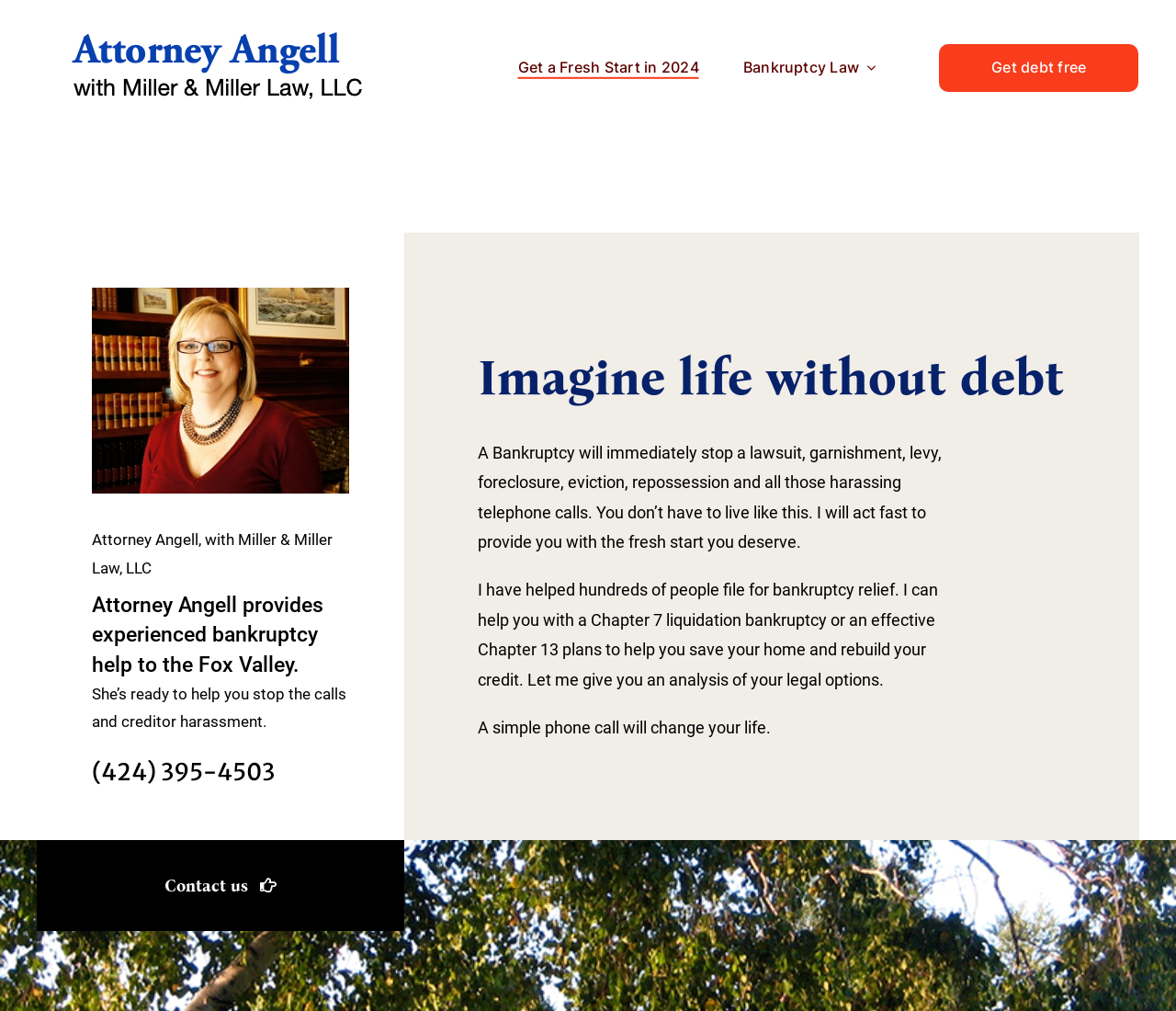What is the purpose of contacting Attorney Angell?
Please provide a full and detailed response to the question.

The webpage suggests that contacting Attorney Angell can help individuals get debt free. This is evident from the link 'Get debt free' and the text 'Imagine life without debt' and 'A simple phone call will change your life.'